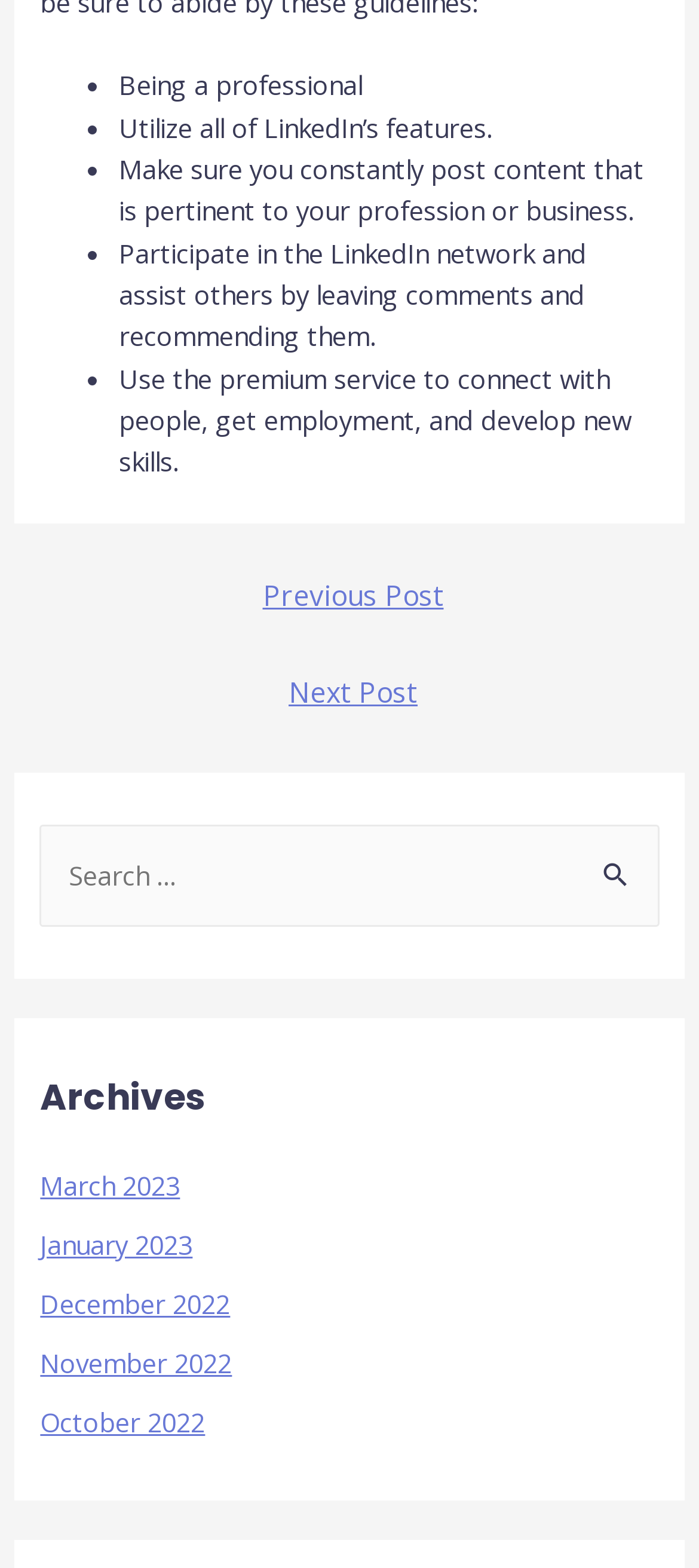Please specify the bounding box coordinates of the clickable region to carry out the following instruction: "Go to previous post". The coordinates should be four float numbers between 0 and 1, in the format [left, top, right, bottom].

[0.025, 0.361, 0.985, 0.402]